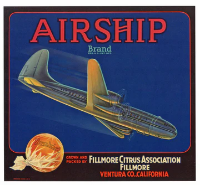What is the background color of the label?
Give a detailed explanation using the information visible in the image.

The caption describes the design of the label, stating that the airship illustration is set against a deep blue background, which provides a striking contrast to the bold red text.